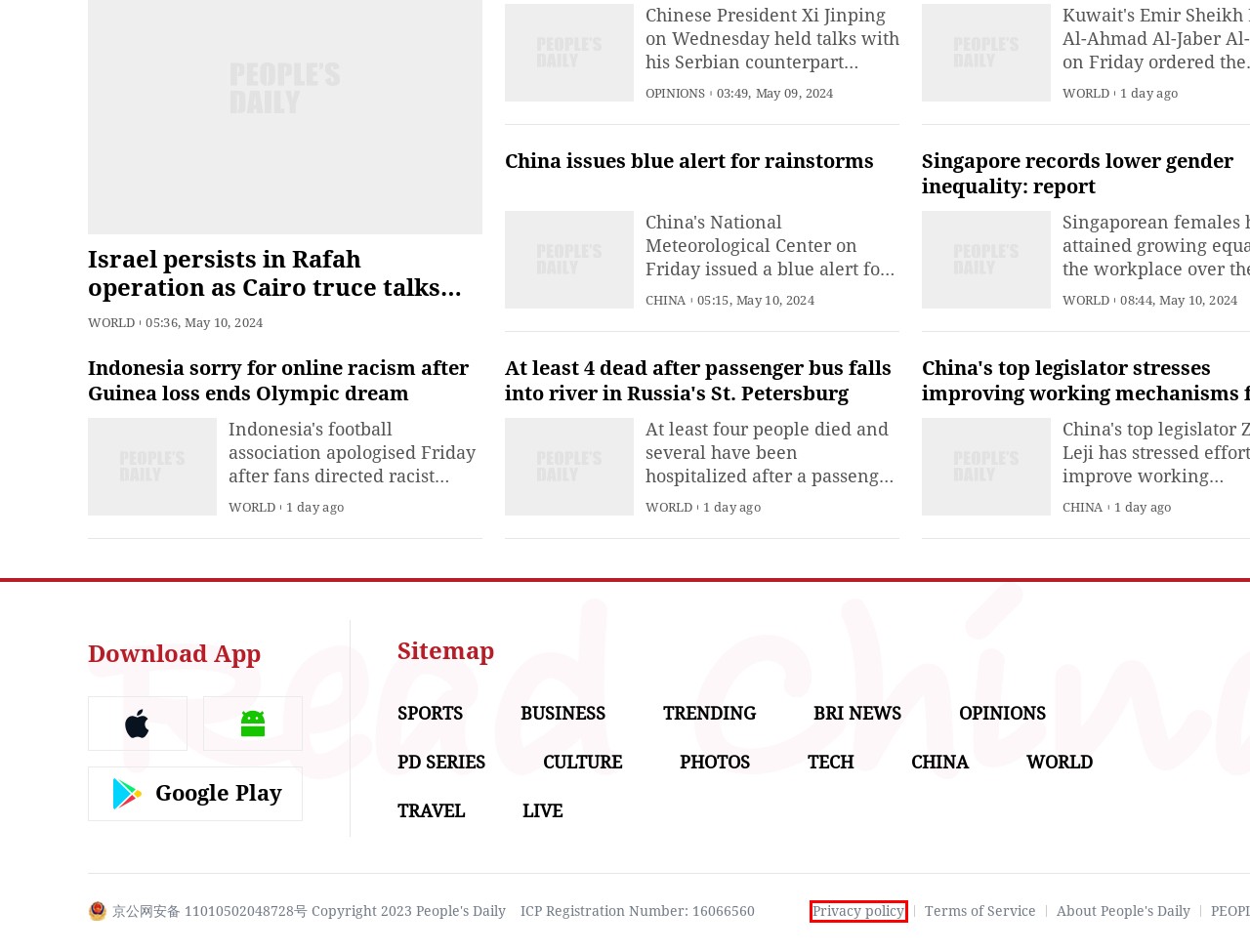You have a screenshot of a webpage with a red rectangle bounding box. Identify the best webpage description that corresponds to the new webpage after clicking the element within the red bounding box. Here are the candidates:
A. About Us
B. Privacy policy
C. 全国互联网安全管理平台
D. People's Daily English language App - Homepage - Breaking News, China News, World News and Video
E. People's Daily官方下载-People's Daily app 最新版本免费下载-应用宝官网
F. People's Daily
G. ‎People's Daily-News from China on the App Store
H. About PeopleDaily

B